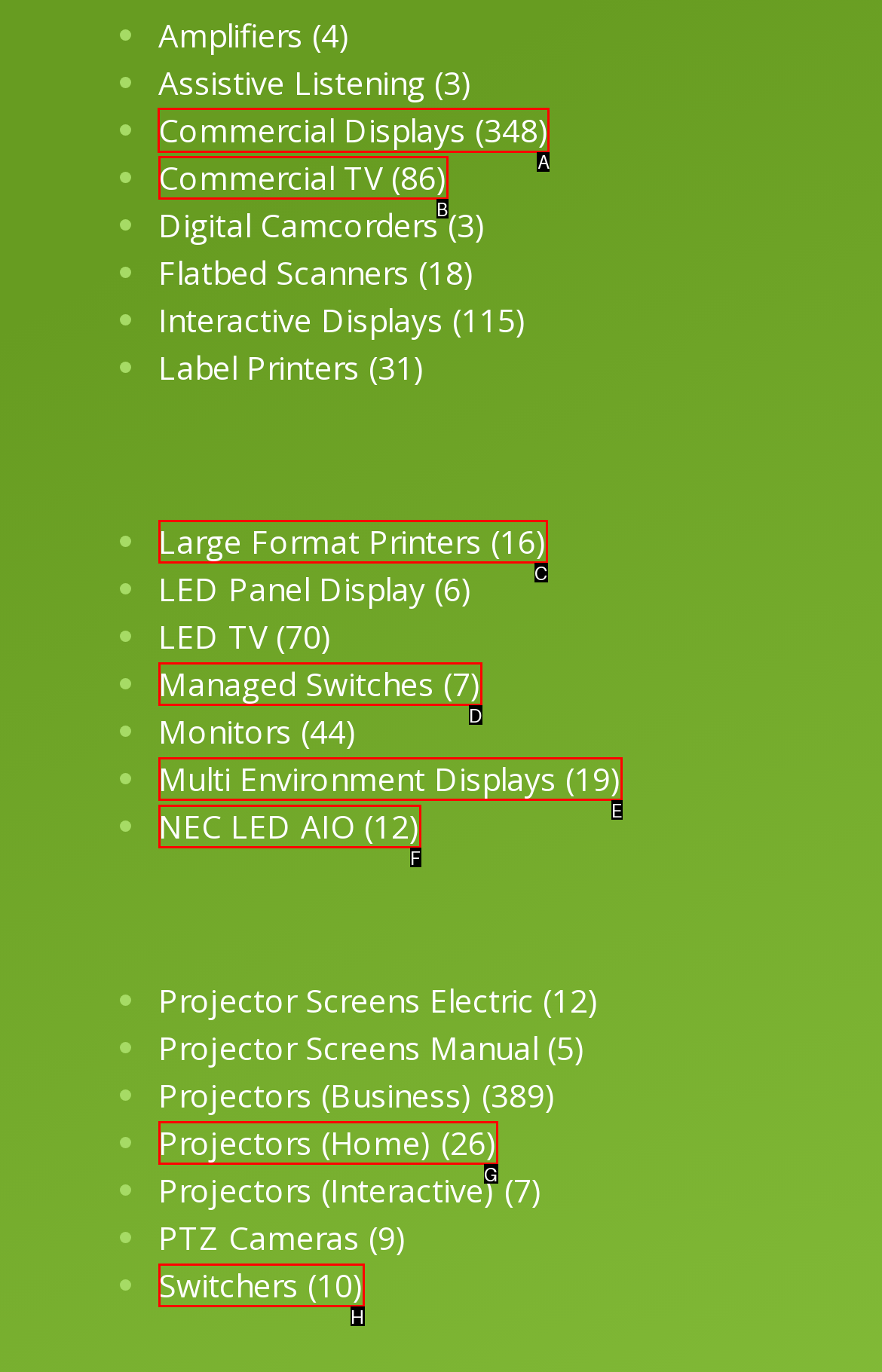Tell me which letter I should select to achieve the following goal: View Commercial Displays
Answer with the corresponding letter from the provided options directly.

A